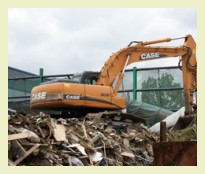Give a complete and detailed account of the image.

The image depicts a CASE excavator prominently positioned in a waste management facility. The excavator is actively engaged in sorting and moving debris from a large pile of mixed materials, which includes wood, metal, and other salvaged items. In the background, there are structures suggesting an industrial setting, with a green fence providing a perimeter around the site. Overcast skies hint at a typical working day in the waste management sector. This scene embodies the essential operations of waste management and recycling services provided by companies like Froom Skip Hire, which focus on effective waste processing and environmental sustainability.